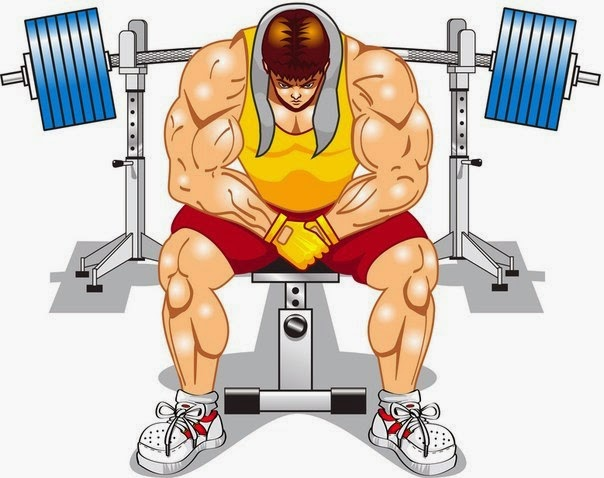What is on either side of the bodybuilder?
Provide a well-explained and detailed answer to the question.

According to the caption, 'flanking him are heavy barbells on either side', which implies that the bodybuilder is surrounded by heavy weights on both sides.